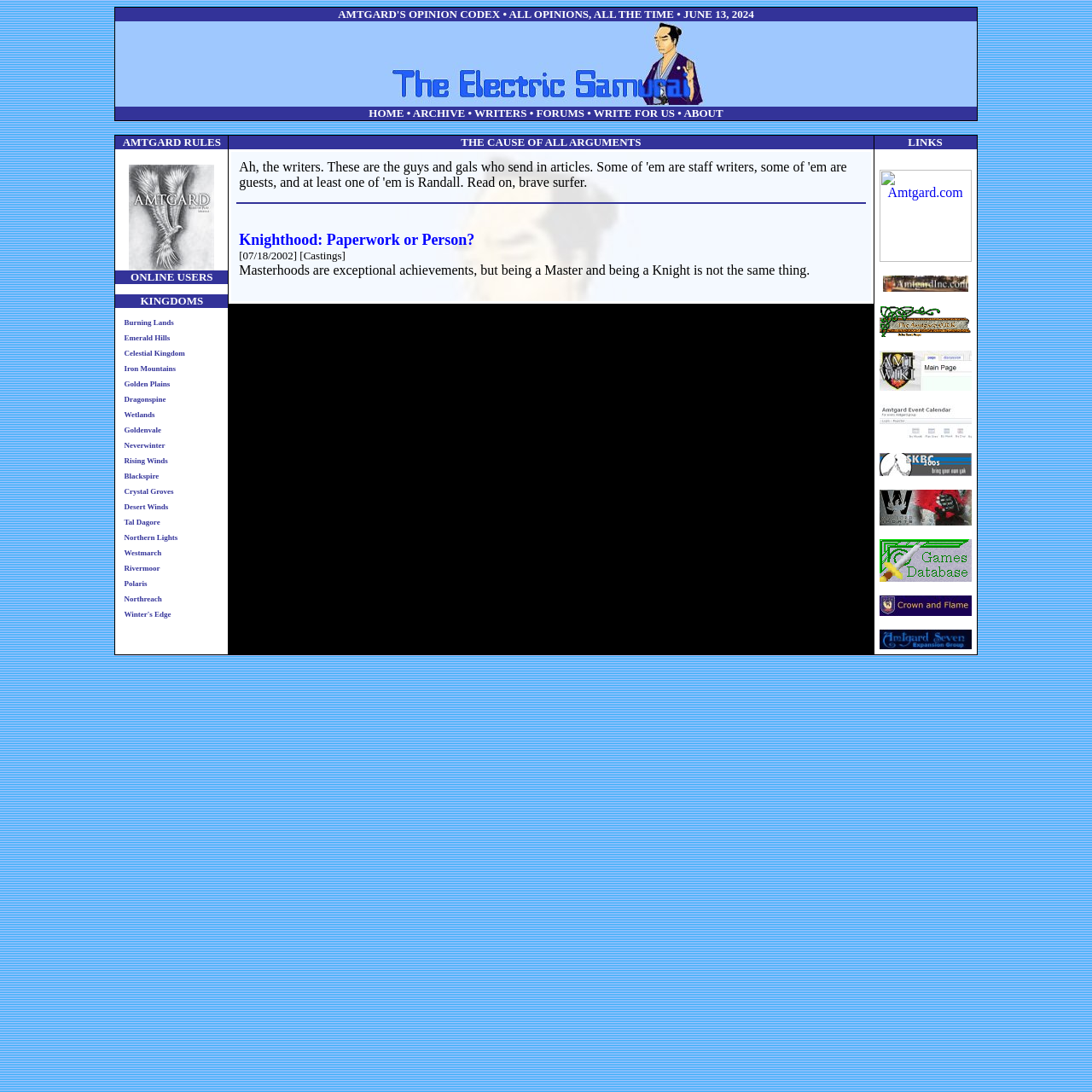Indicate the bounding box coordinates of the element that needs to be clicked to satisfy the following instruction: "click on HOME". The coordinates should be four float numbers between 0 and 1, i.e., [left, top, right, bottom].

[0.338, 0.098, 0.37, 0.109]